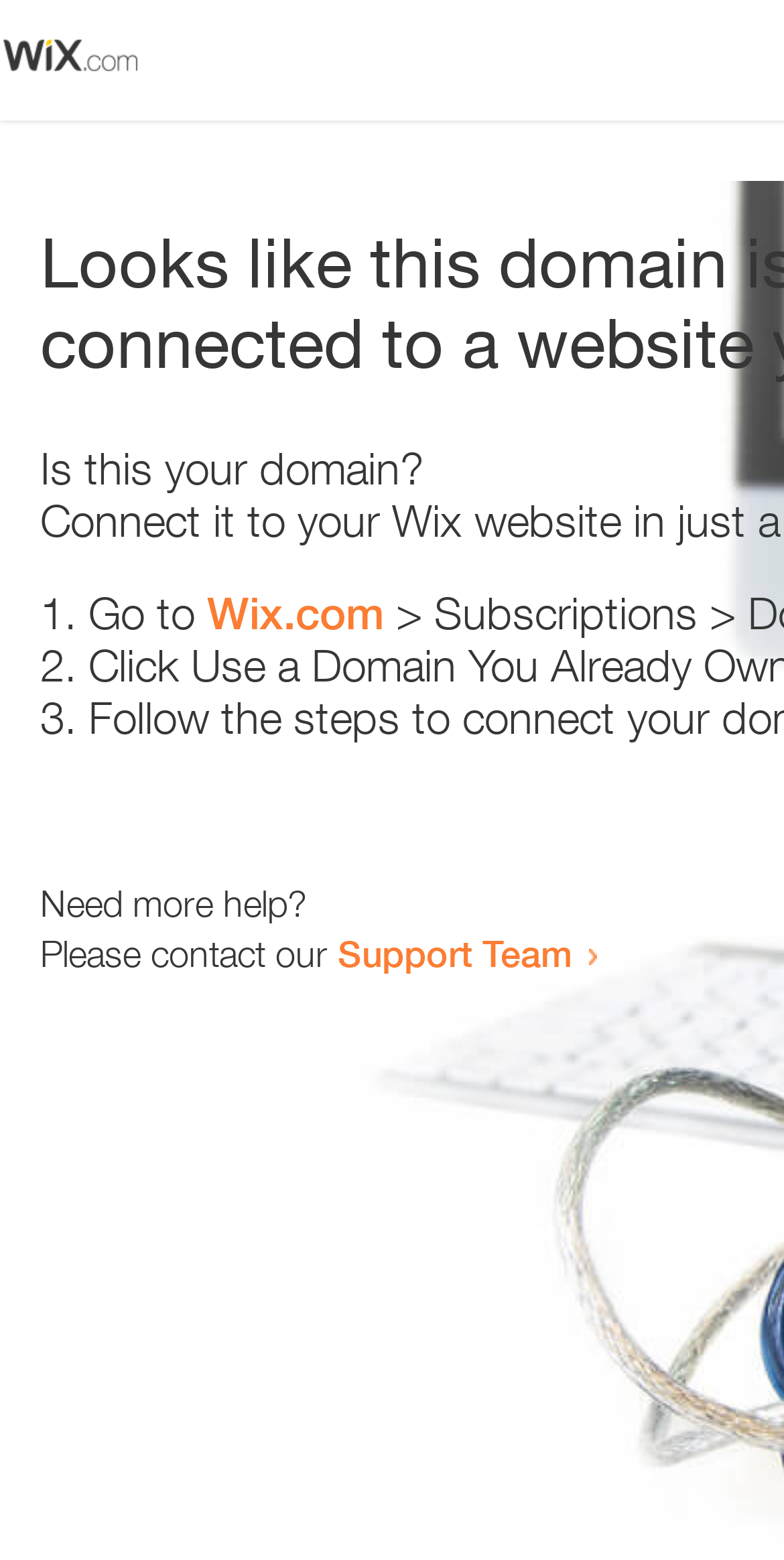Determine the title of the webpage and give its text content.

Looks like this domain isn't
connected to a website yet